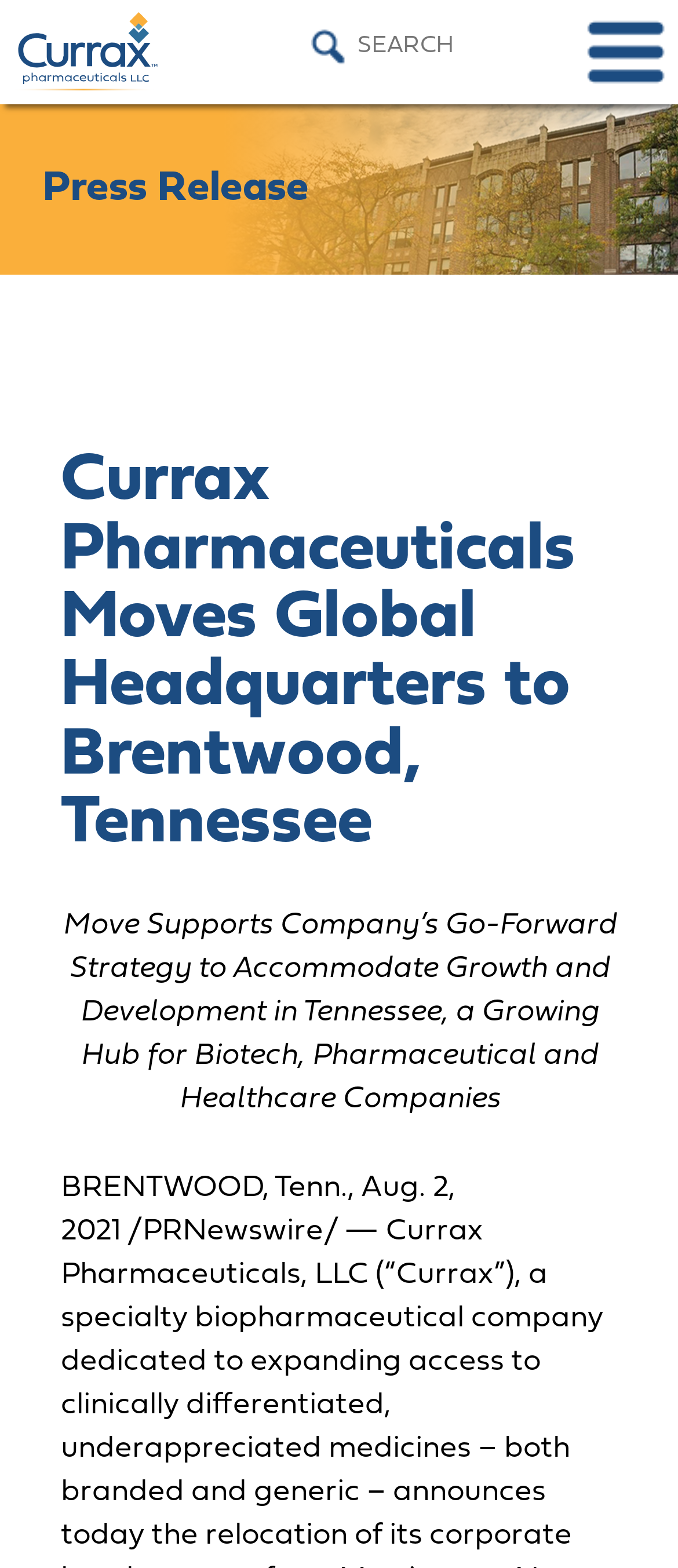Use a single word or phrase to answer this question: 
What is the type of content on this webpage?

Press Release